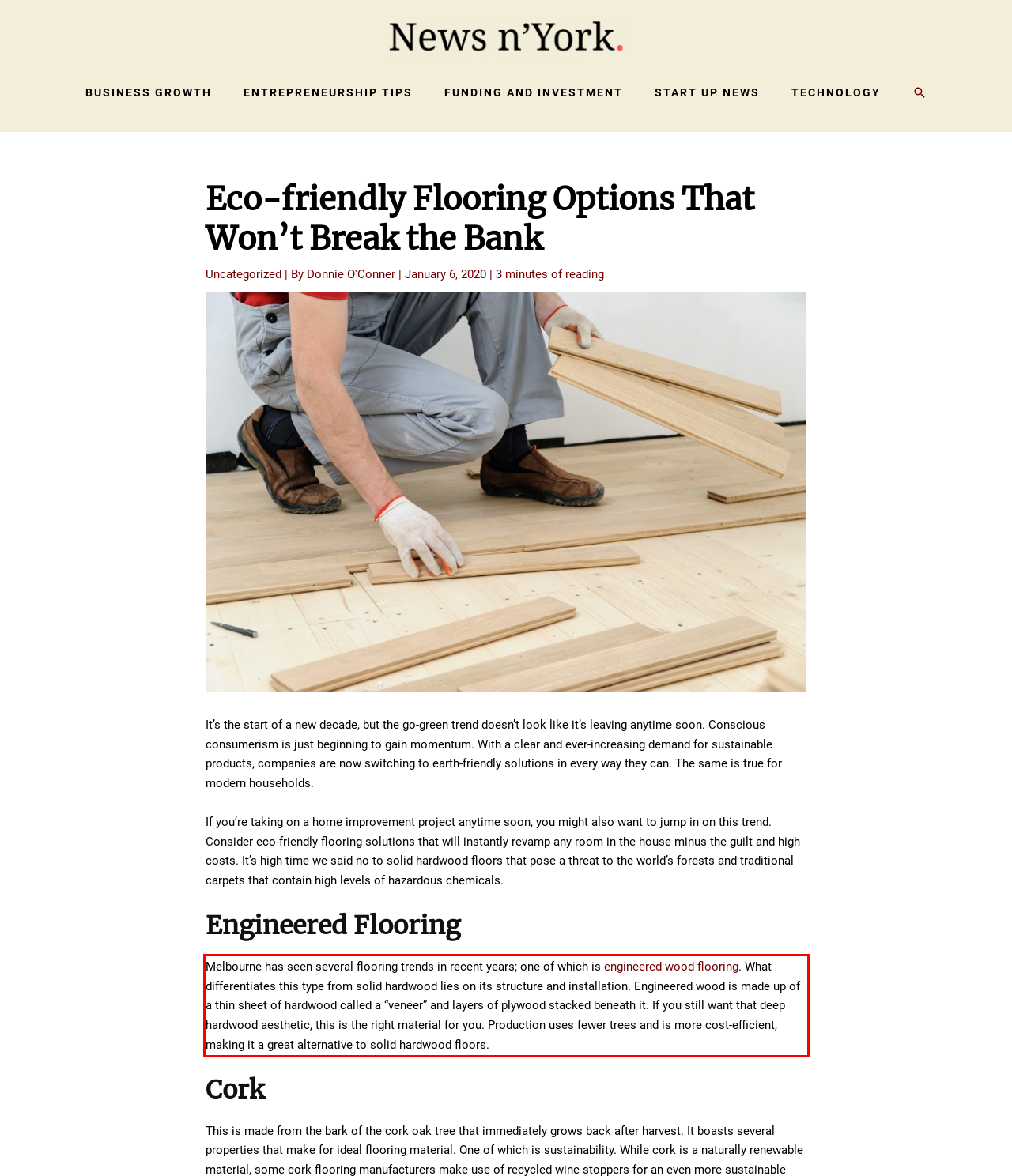Analyze the screenshot of the webpage that features a red bounding box and recognize the text content enclosed within this red bounding box.

Melbourne has seen several flooring trends in recent years; one of which is engineered wood flooring. What differentiates this type from solid hardwood lies on its structure and installation. Engineered wood is made up of a thin sheet of hardwood called a “veneer” and layers of plywood stacked beneath it. If you still want that deep hardwood aesthetic, this is the right material for you. Production uses fewer trees and is more cost-efficient, making it a great alternative to solid hardwood floors.